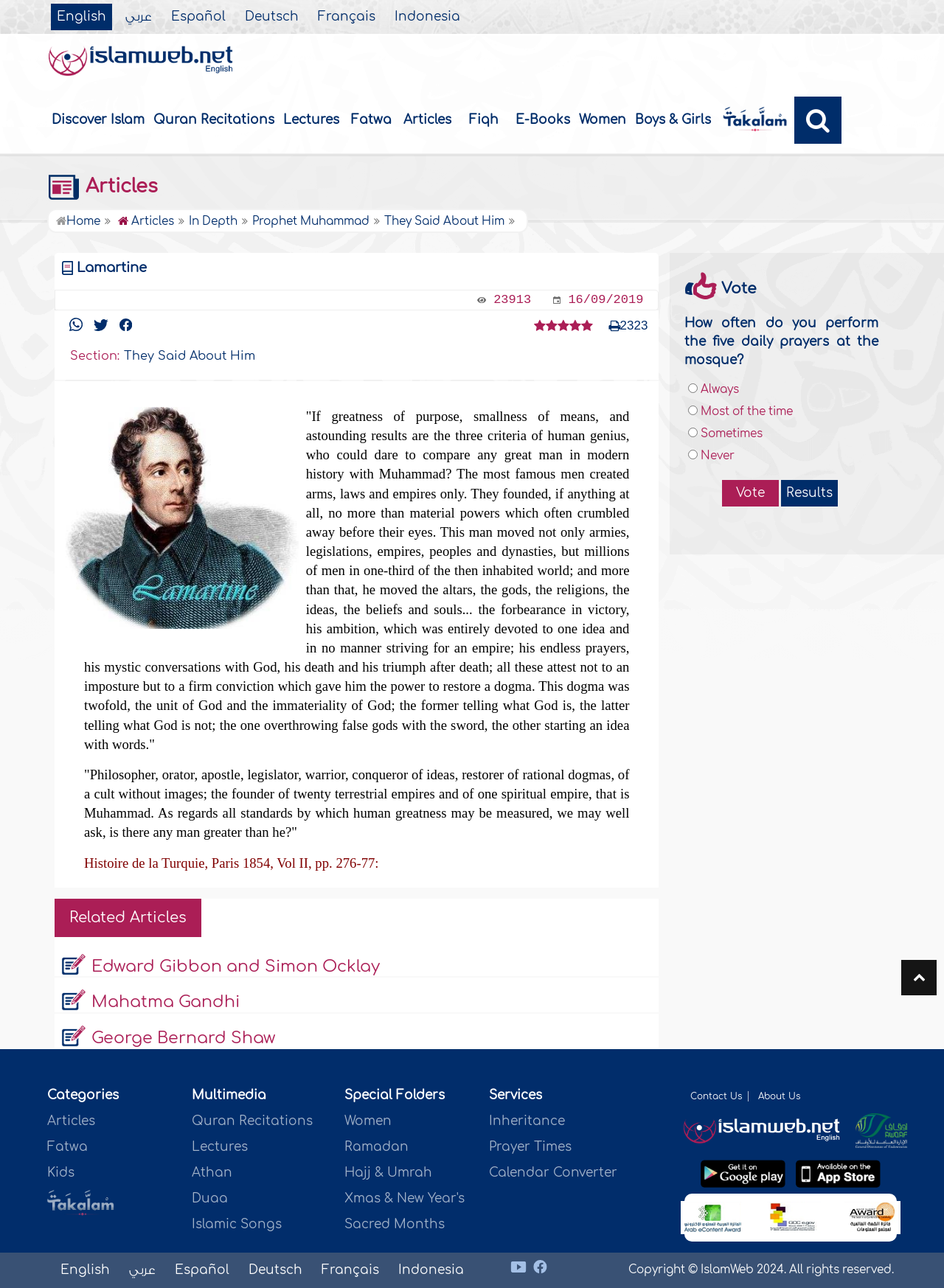What is the topic of the article?
Refer to the image and give a detailed answer to the question.

The topic of the article can be determined by looking at the heading element with the text 'Lamartine' and the quote about Prophet Muhammad, which suggests that the article is about him.